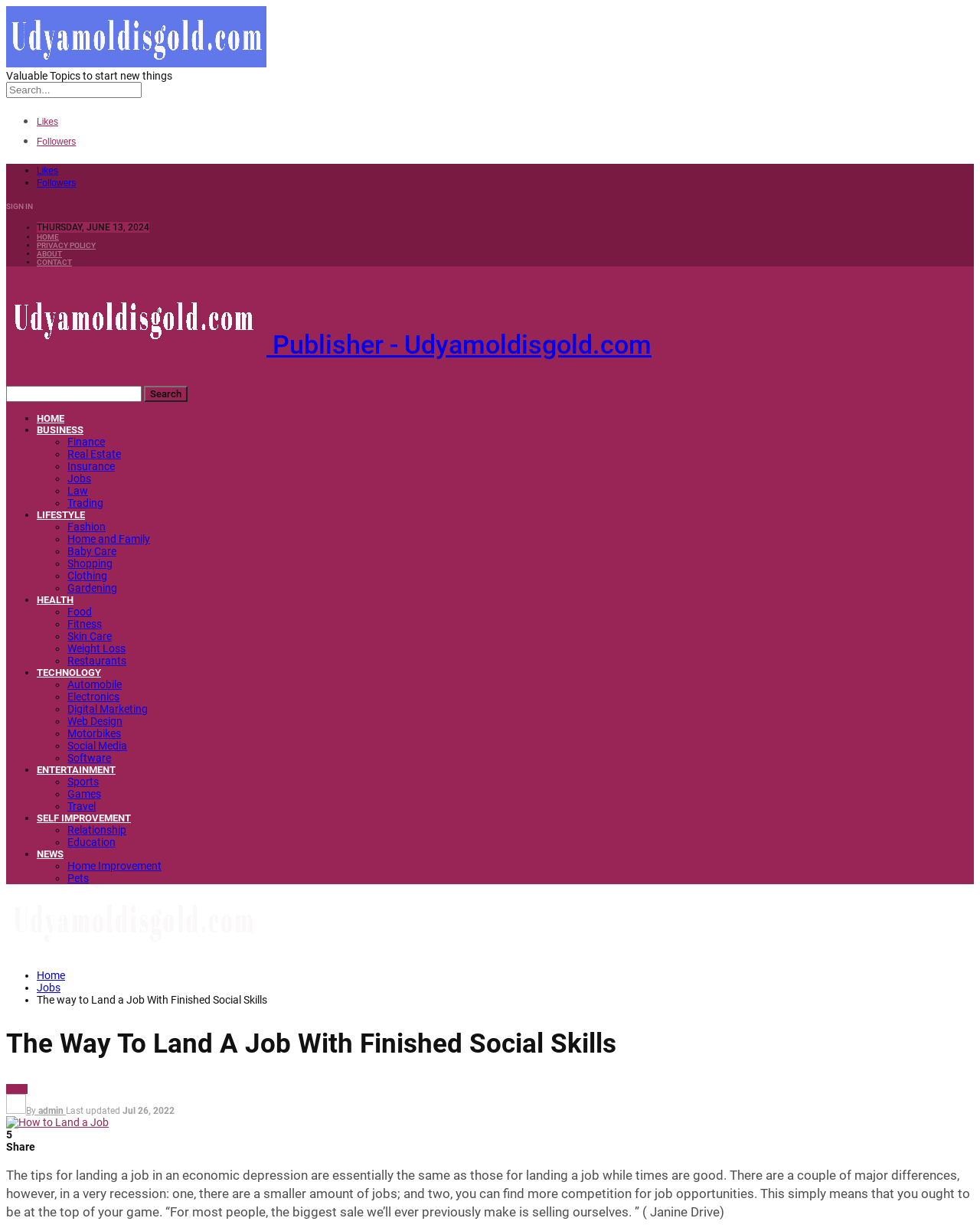Locate the bounding box of the UI element described in the following text: "Real Estate".

[0.069, 0.231, 0.123, 0.241]